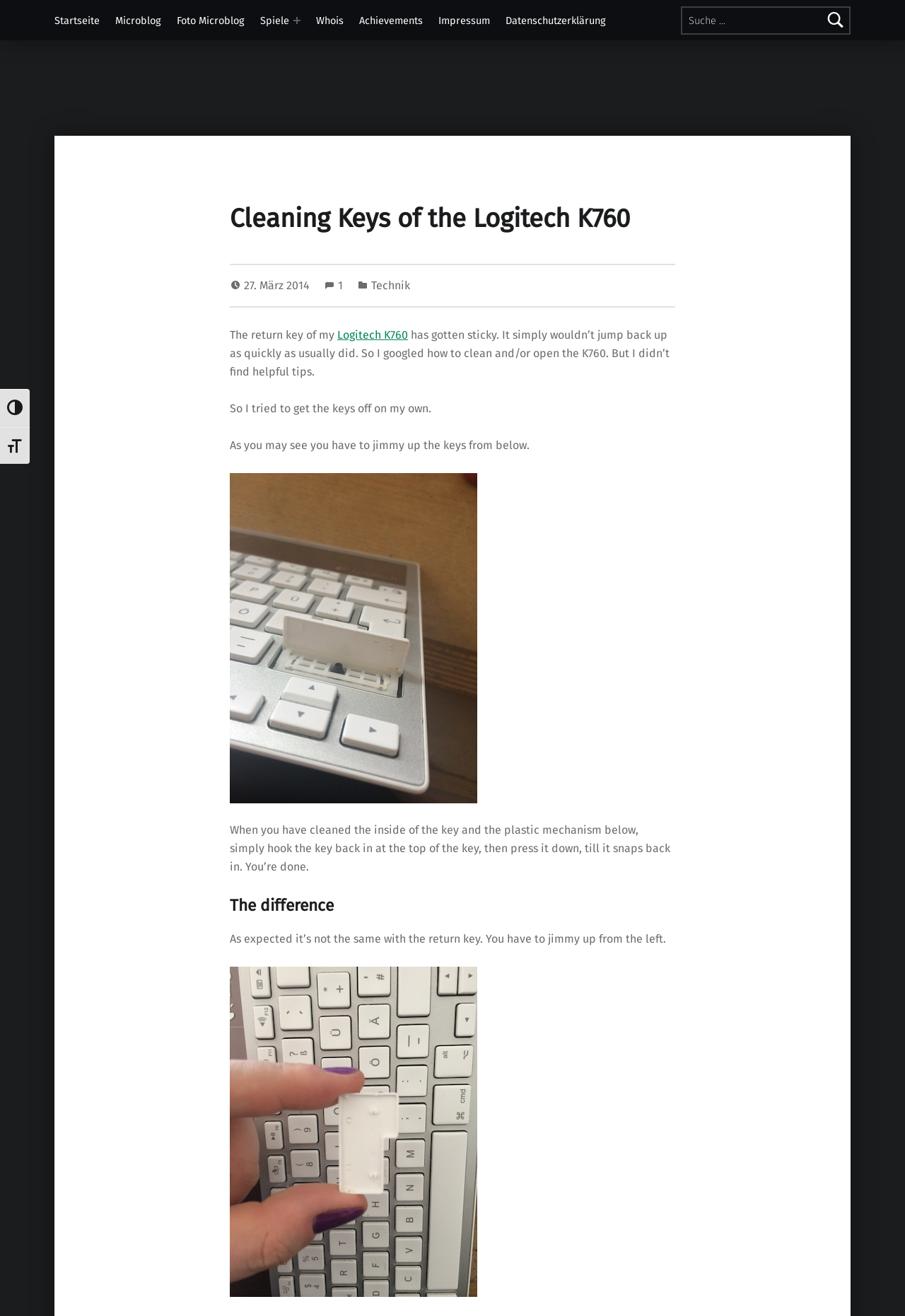Using the given element description, provide the bounding box coordinates (top-left x, top-left y, bottom-right x, bottom-right y) for the corresponding UI element in the screenshot: Foto Microblog

[0.195, 0.003, 0.27, 0.028]